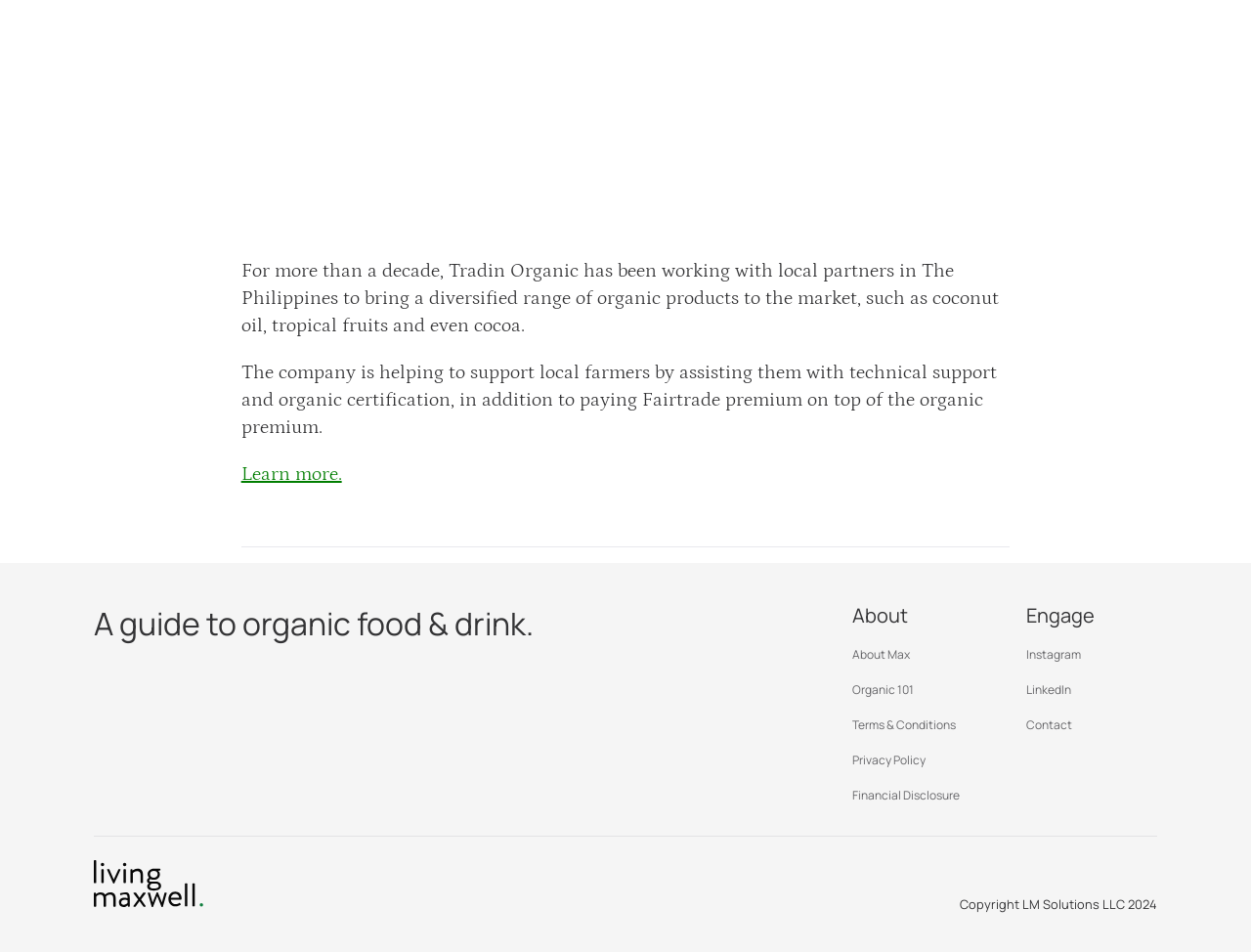Specify the bounding box coordinates of the area to click in order to follow the given instruction: "Read about Max."

[0.681, 0.679, 0.727, 0.696]